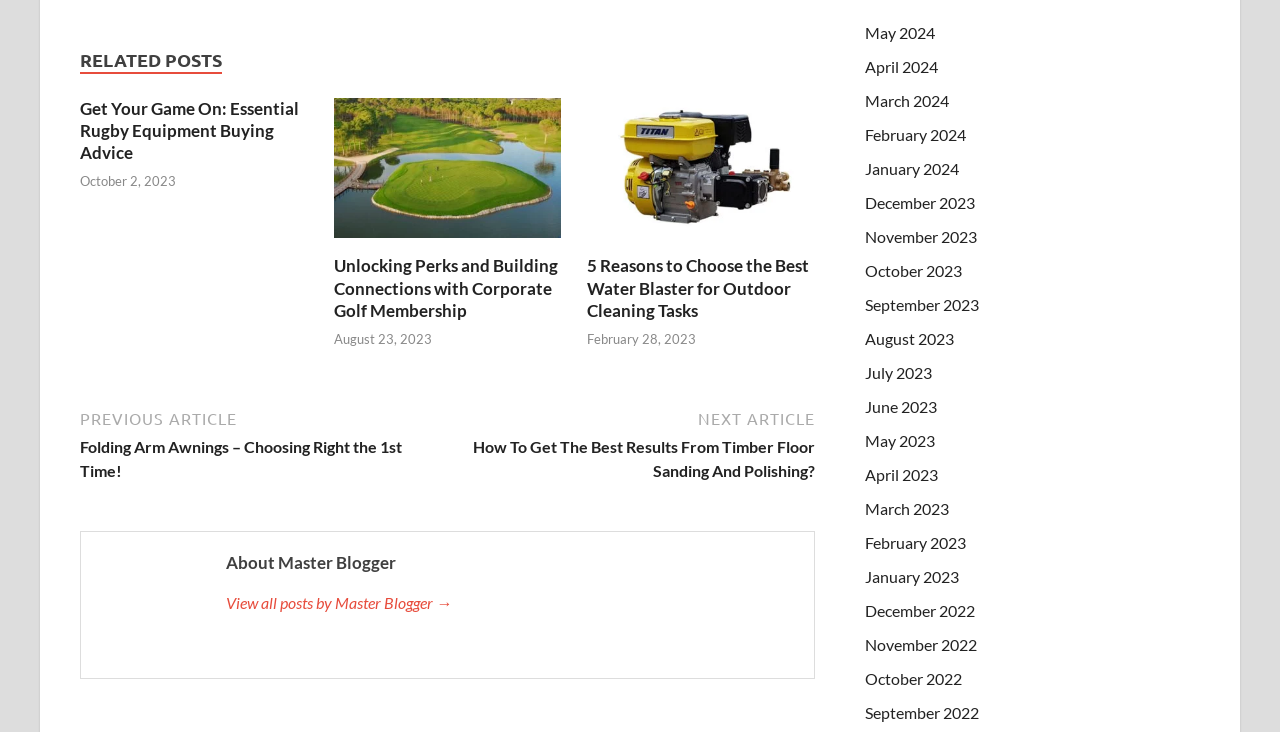Please determine the bounding box coordinates of the element to click on in order to accomplish the following task: "Explore the 'About Master Blogger' section". Ensure the coordinates are four float numbers ranging from 0 to 1, i.e., [left, top, right, bottom].

[0.177, 0.754, 0.62, 0.784]